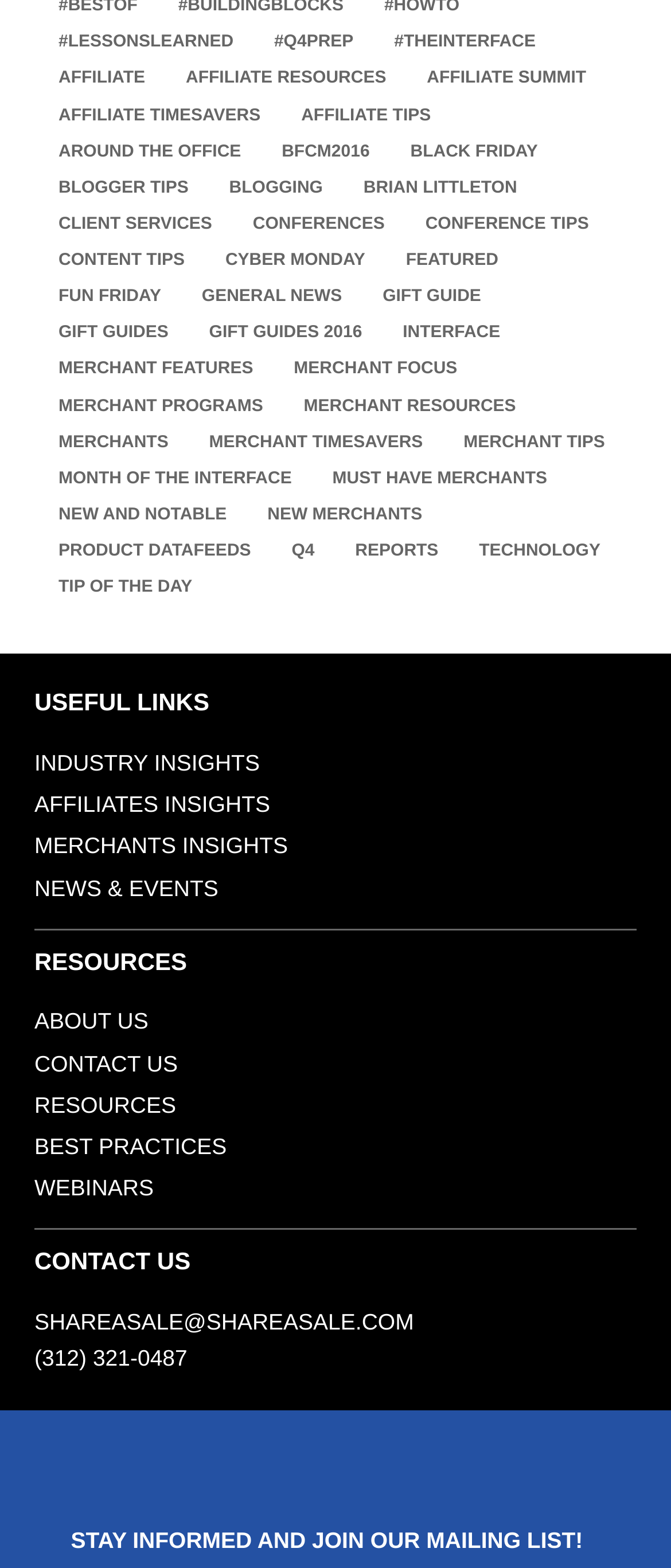Determine the bounding box coordinates of the clickable region to execute the instruction: "Check out Featured". The coordinates should be four float numbers between 0 and 1, denoted as [left, top, right, bottom].

[0.569, 0.158, 0.758, 0.175]